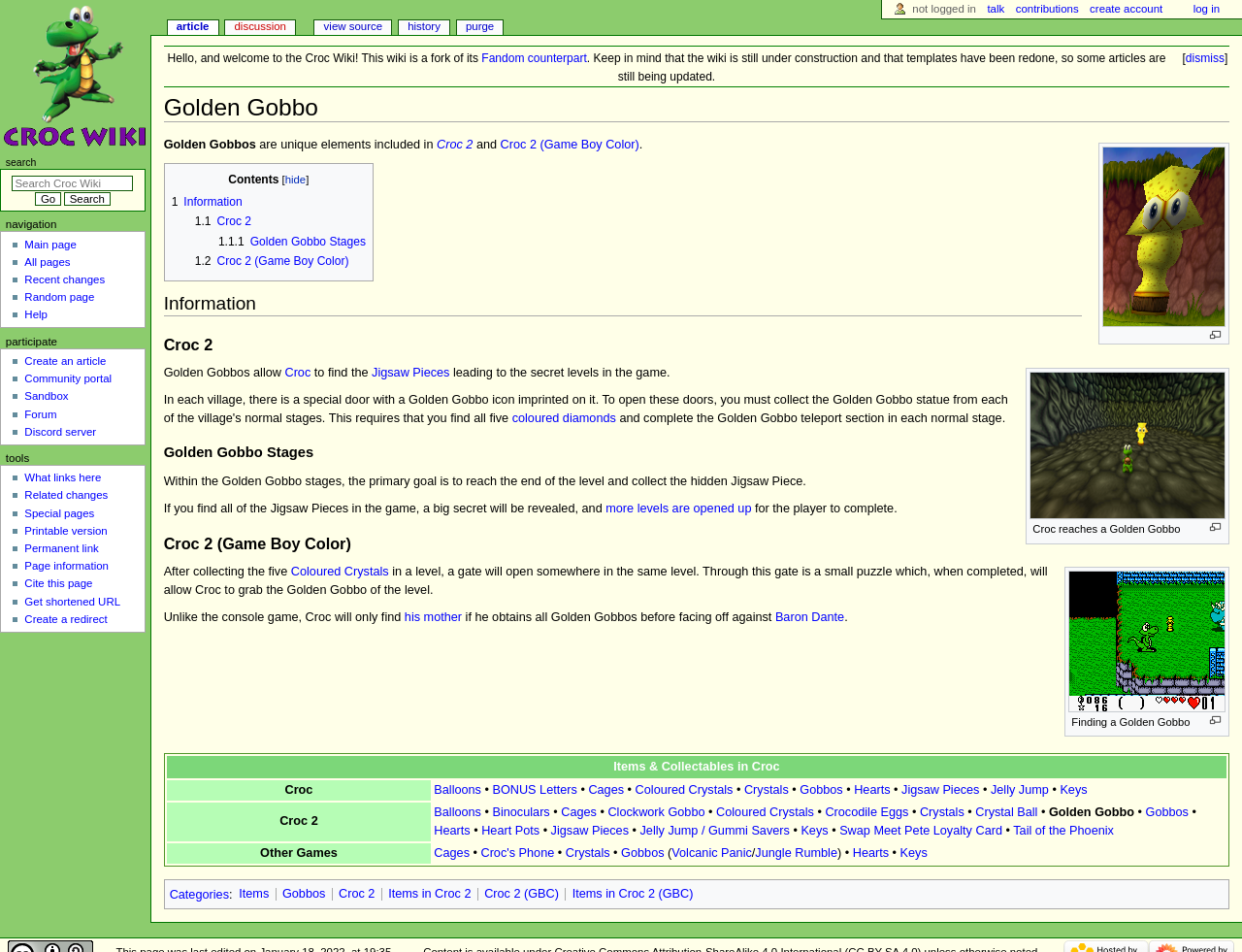Highlight the bounding box of the UI element that corresponds to this description: "Create a redirect".

[0.02, 0.644, 0.086, 0.656]